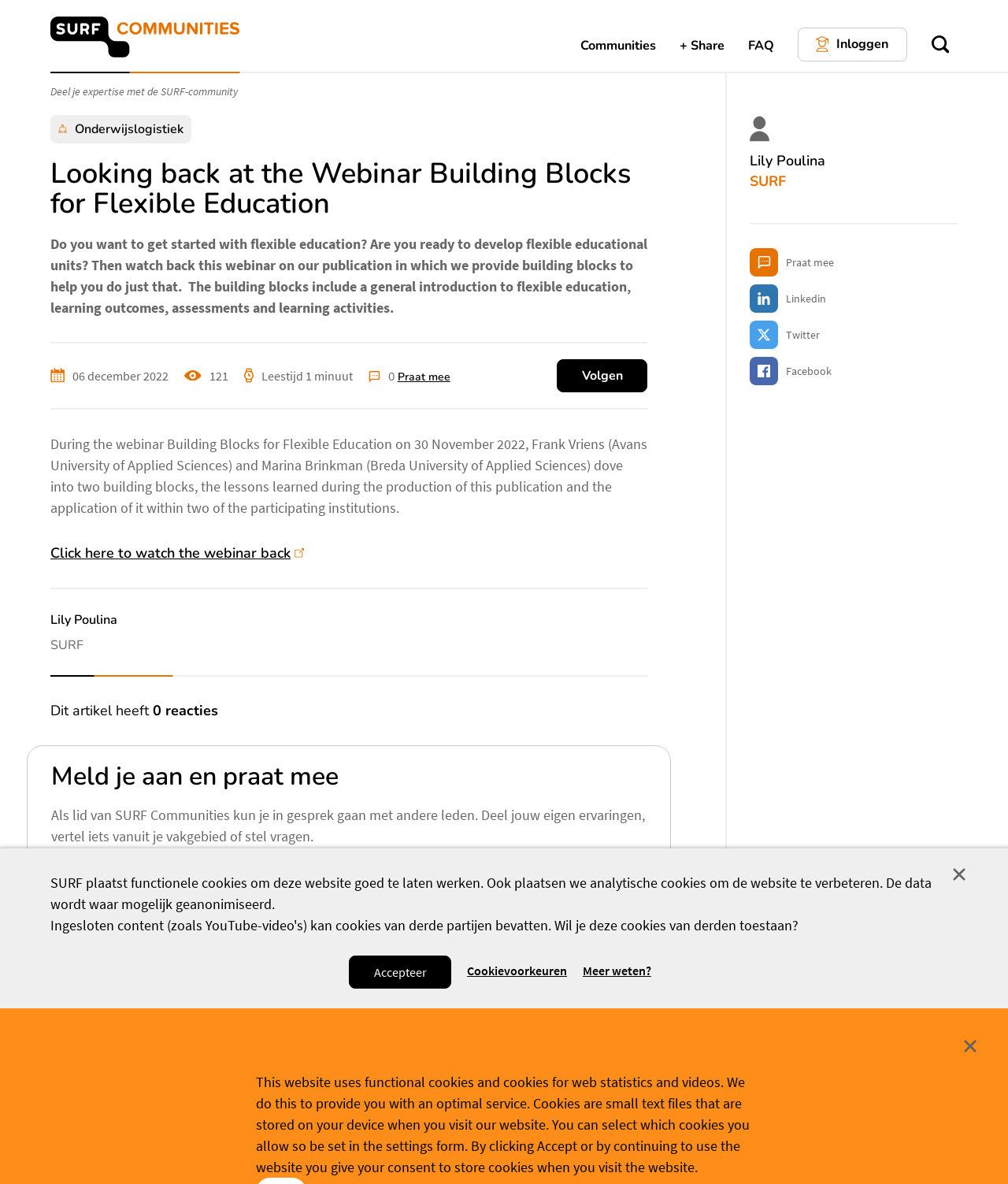What is the name of the author of the article?
Please respond to the question with a detailed and informative answer.

The name of the author of the article is Lily Poulina, which is mentioned in the heading 'Auteur' and the text 'Lily Poulina'.